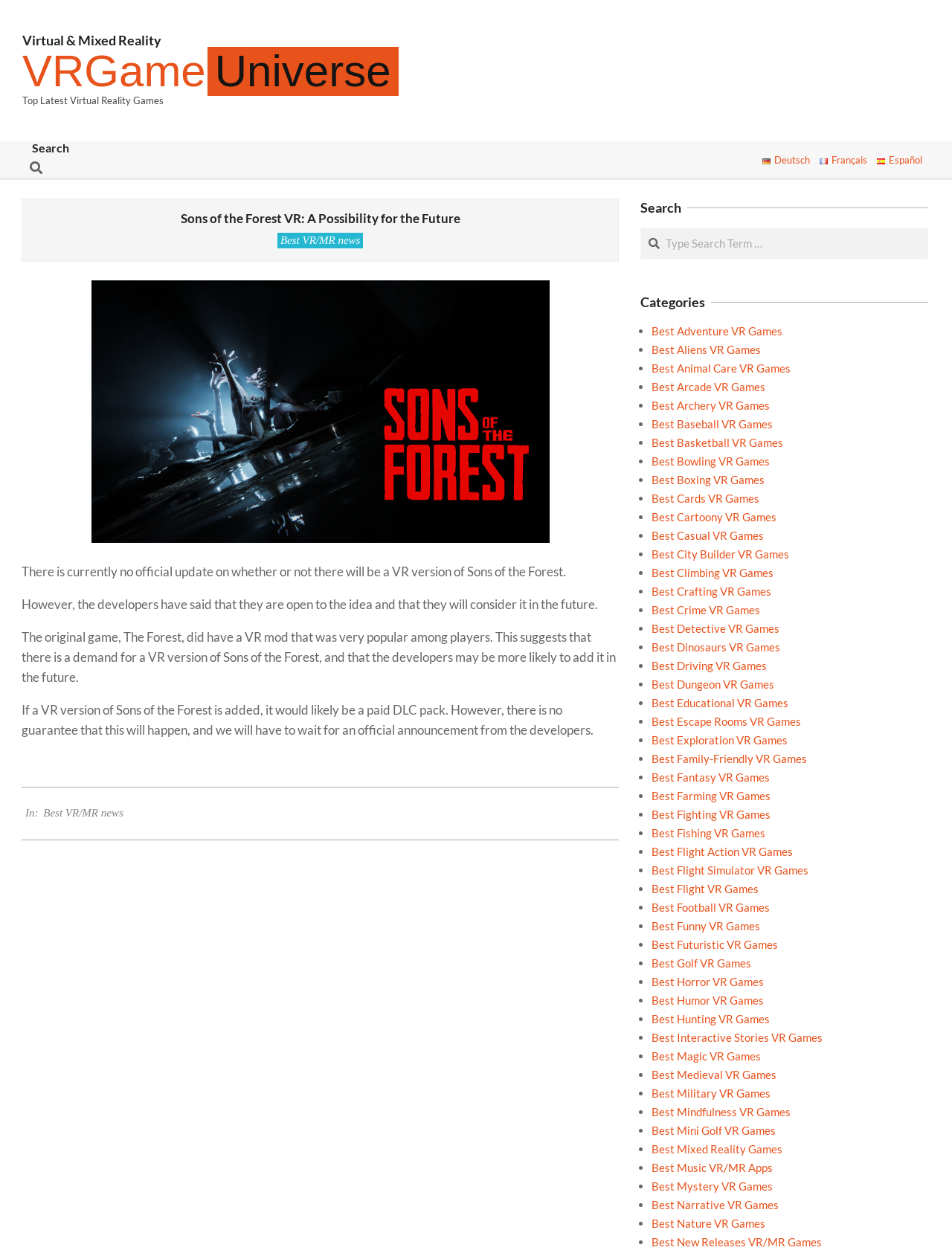Give a full account of the webpage's elements and their arrangement.

The webpage is about Sons of the Forest VR, a potential virtual reality game. At the top, there is a layout table with a link to "Virtual & Mixed Reality VRGame Universe" and a static text "Top Latest Virtual Reality Games". Below this, there is a search bar with a placeholder text "Type Search Term …" and three language options: Deutsch, Français, and Español, each with a corresponding flag image.

The main content of the page is an article about Sons of the Forest VR, which discusses the possibility of a VR version of the game. The article is divided into four paragraphs, each describing the current status of the game's development and the potential for a VR version. The text is accompanied by a heading "Sons of the Forest VR: A Possibility for the Future" and a link to "Best VR/MR news".

On the right side of the page, there is a search bar and a list of categories, including "Best Adventure VR Games", "Best Aliens VR Games", and many others. Each category is represented by a bullet point and a link to a corresponding page.

At the bottom of the page, there is a footer with a static text "In:" and a link to "Best VR/MR news". The page also has a date "2023-12-02" at the bottom.